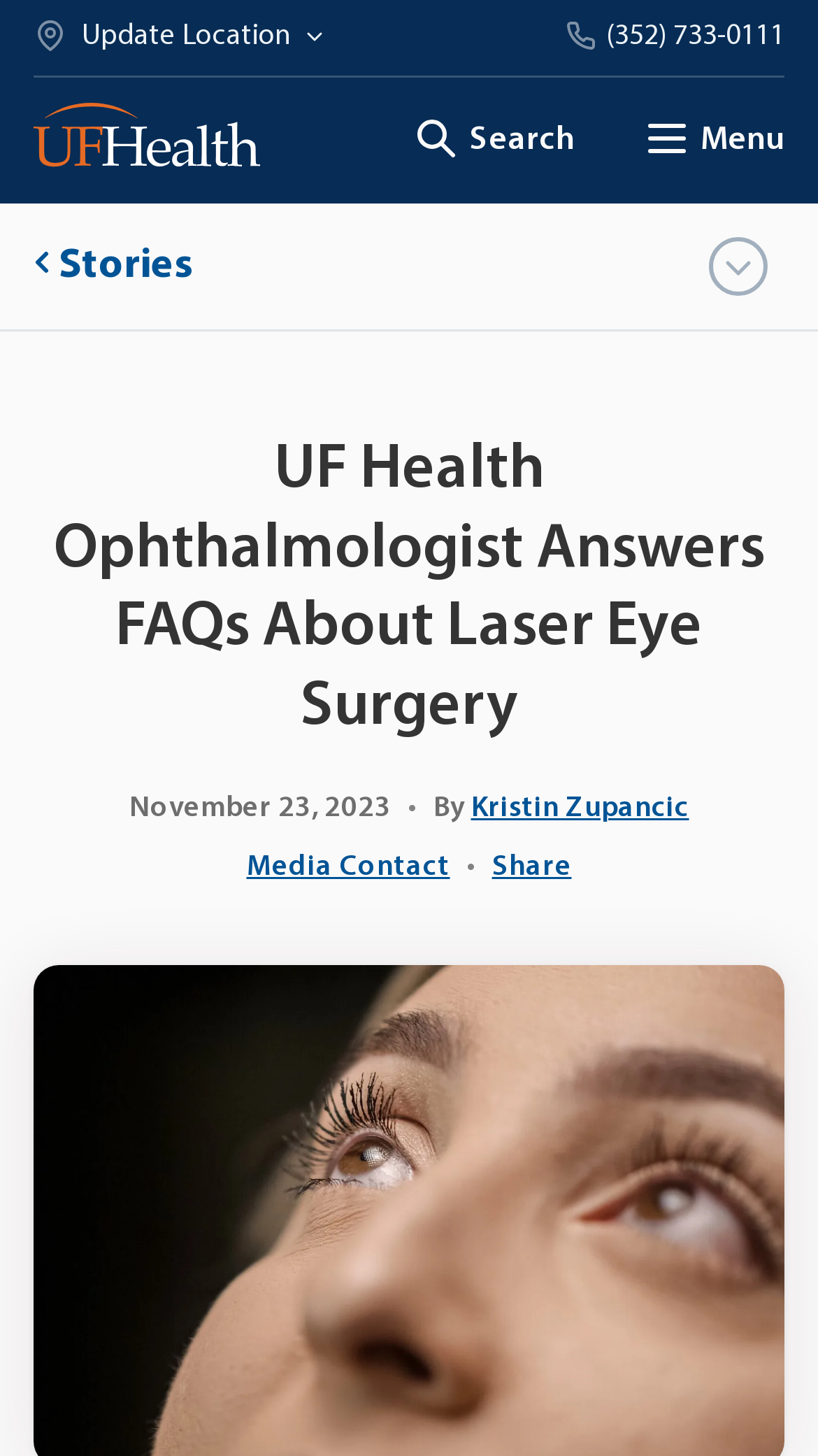How many navigation menu items are there?
Answer with a single word or short phrase according to what you see in the image.

1